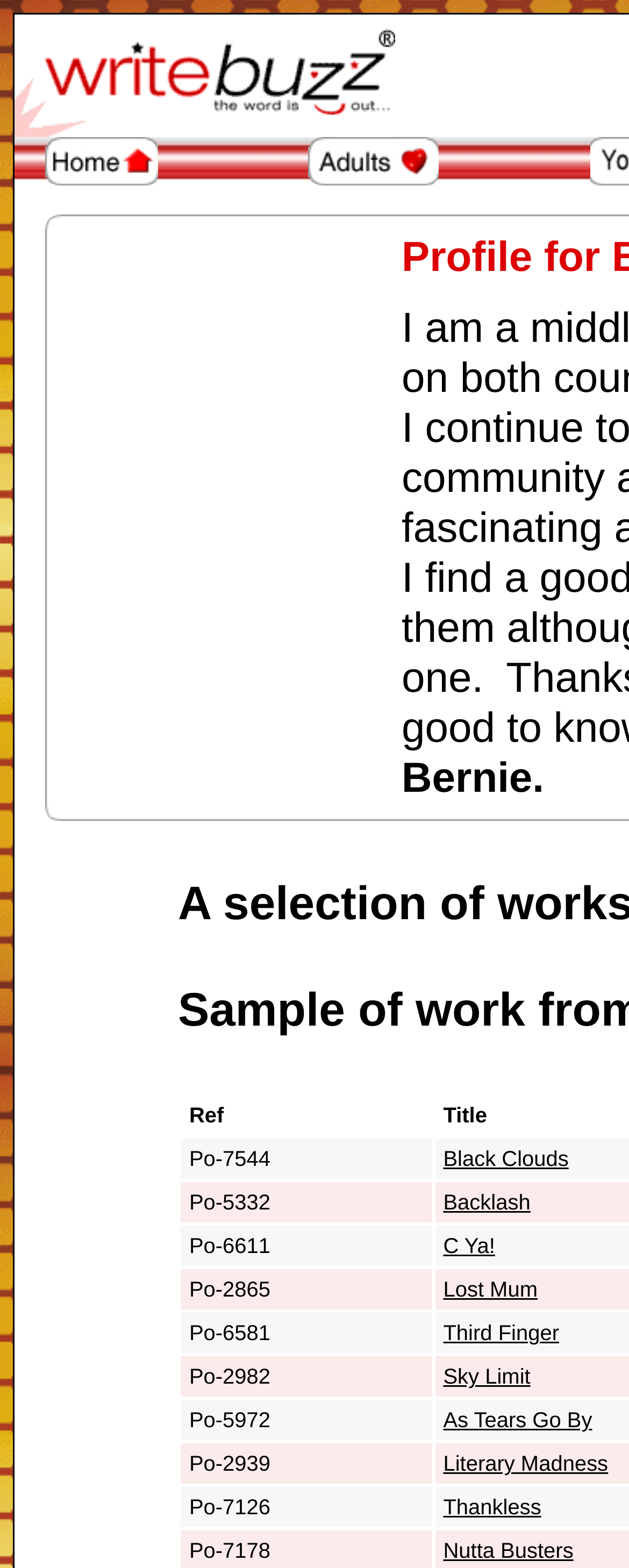Identify the bounding box coordinates of the region that needs to be clicked to carry out this instruction: "Read the profile of Bernie". Provide these coordinates as four float numbers ranging from 0 to 1, i.e., [left, top, right, bottom].

[0.638, 0.481, 0.865, 0.511]